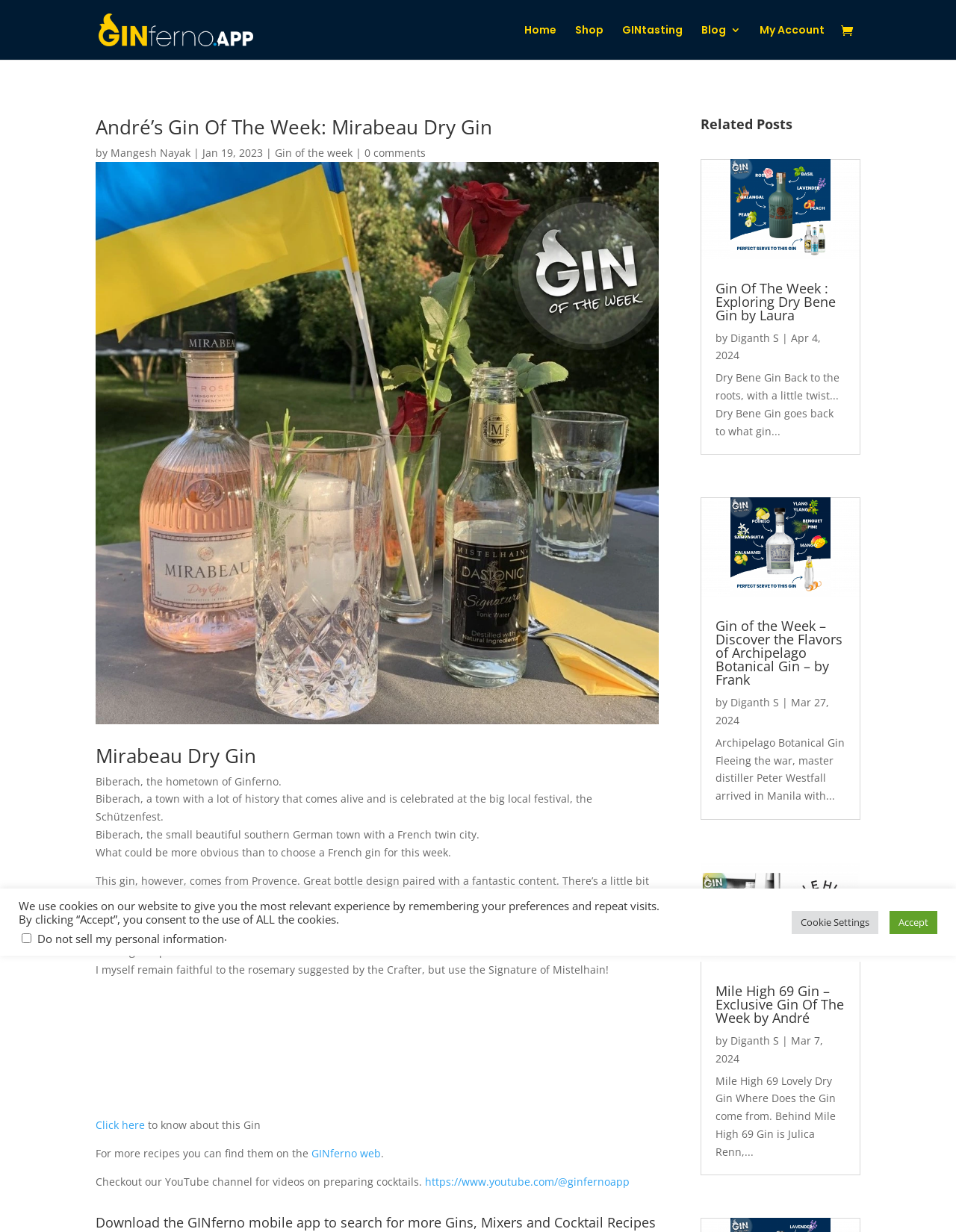Please specify the bounding box coordinates of the clickable region to carry out the following instruction: "Click on the 'Home' link". The coordinates should be four float numbers between 0 and 1, in the format [left, top, right, bottom].

[0.548, 0.02, 0.582, 0.048]